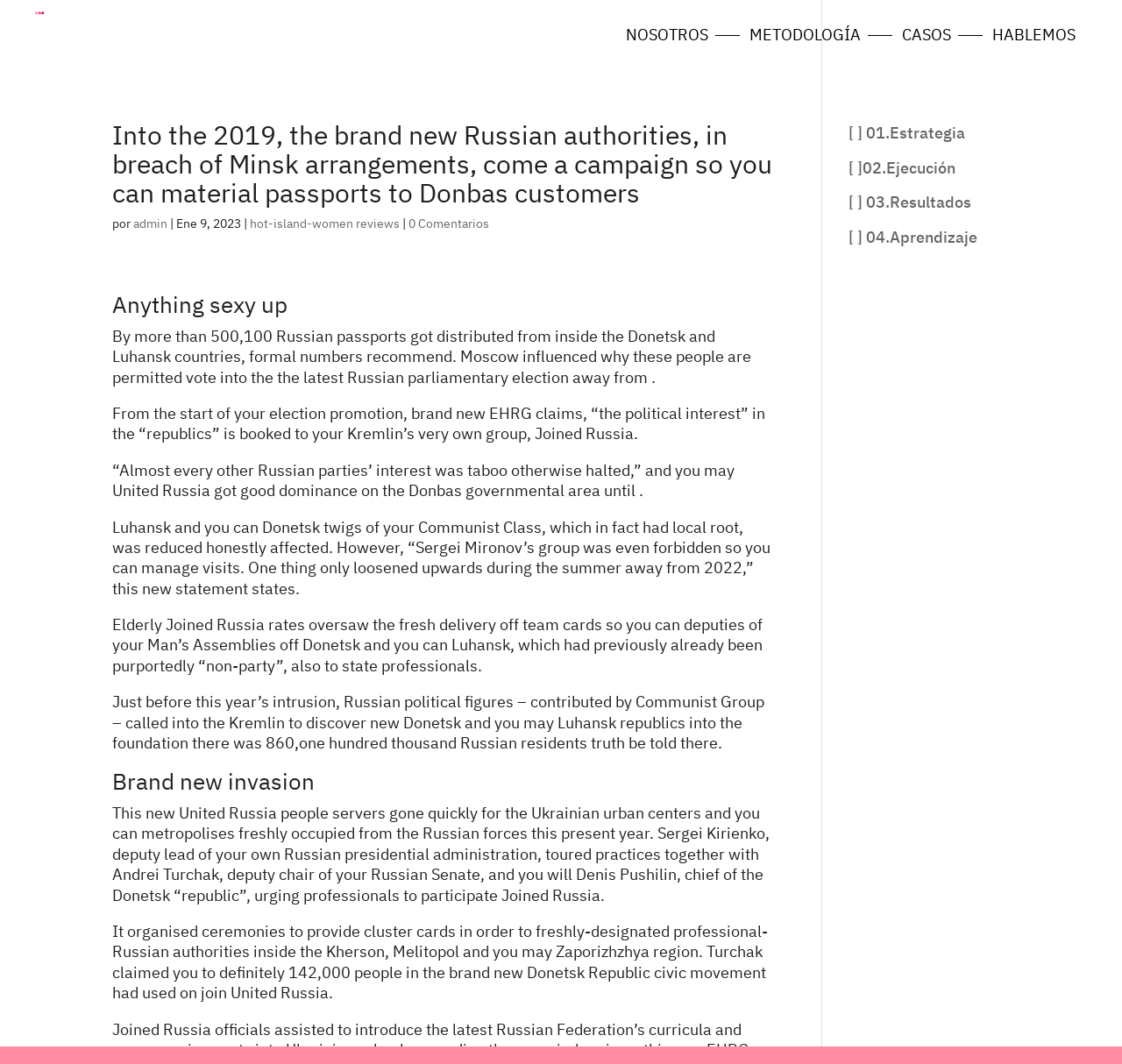Provide the bounding box coordinates for the area that should be clicked to complete the instruction: "Click on the 3dots link".

[0.027, 0.014, 0.046, 0.033]